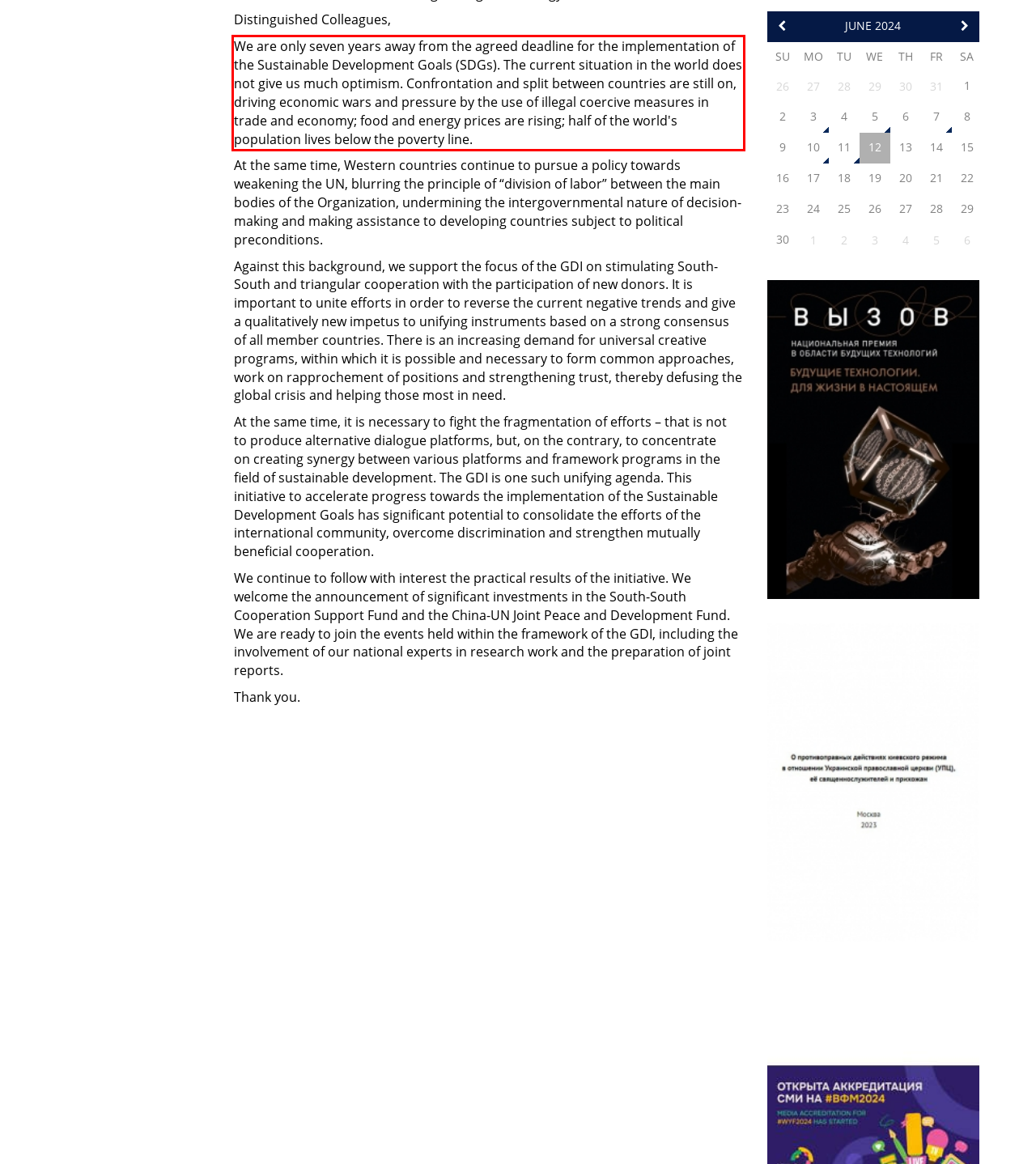Please perform OCR on the text content within the red bounding box that is highlighted in the provided webpage screenshot.

We are only seven years away from the agreed deadline for the implementation of the Sustainable Development Goals (SDGs). The current situation in the world does not give us much optimism. Confrontation and split between countries are still on, driving economic wars and pressure by the use of illegal coercive measures in trade and economy; food and energy prices are rising; half of the world's population lives below the poverty line.